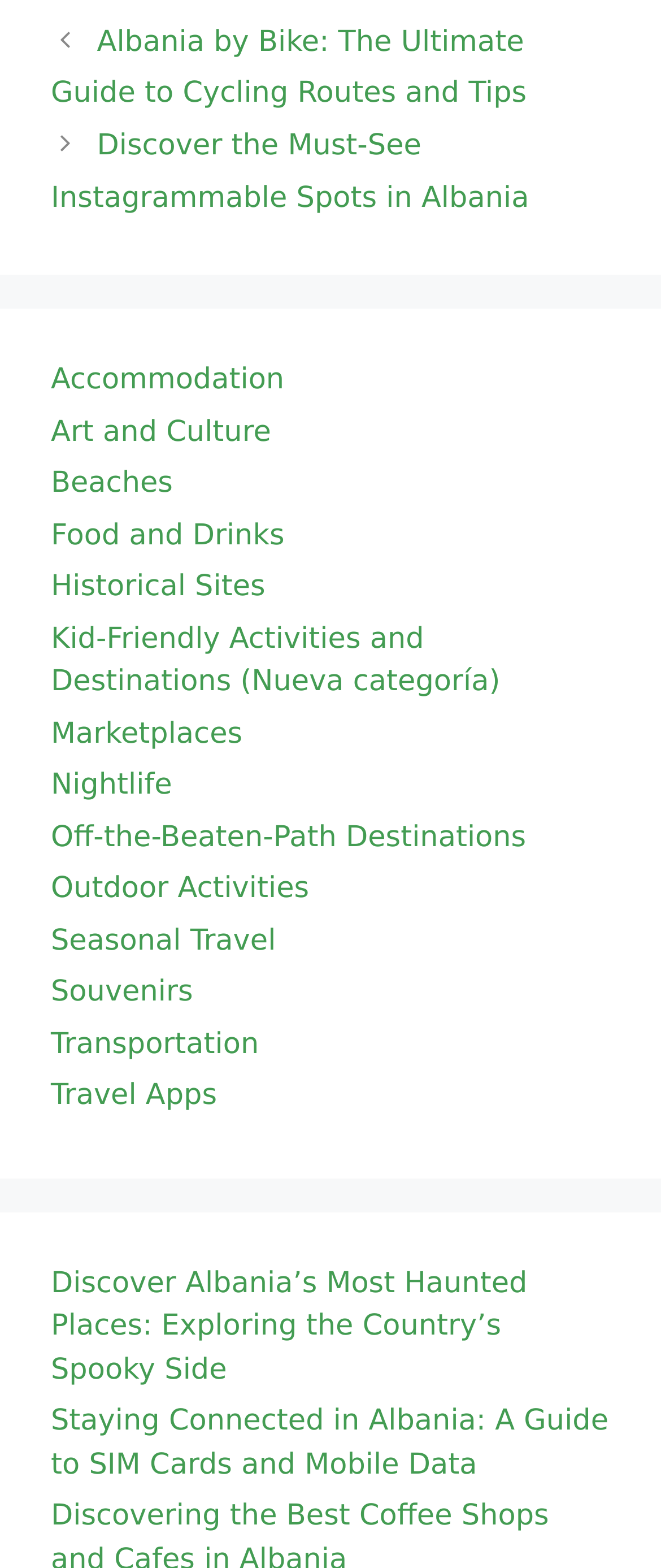Please determine the bounding box coordinates of the element's region to click in order to carry out the following instruction: "Explore 'Accommodation'". The coordinates should be four float numbers between 0 and 1, i.e., [left, top, right, bottom].

[0.077, 0.232, 0.43, 0.253]